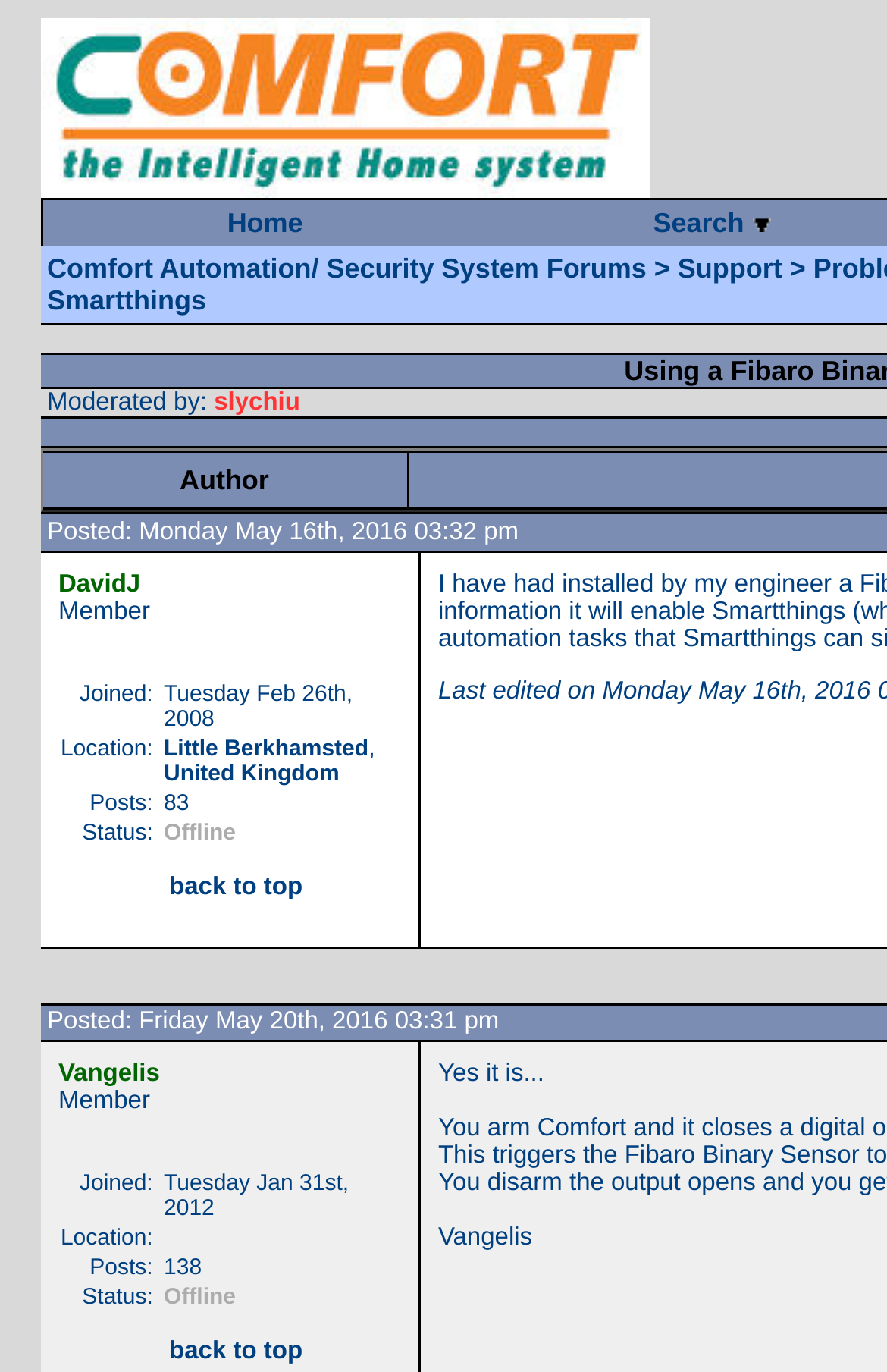How many posts does DavidJ have?
Based on the image, answer the question with a single word or brief phrase.

83